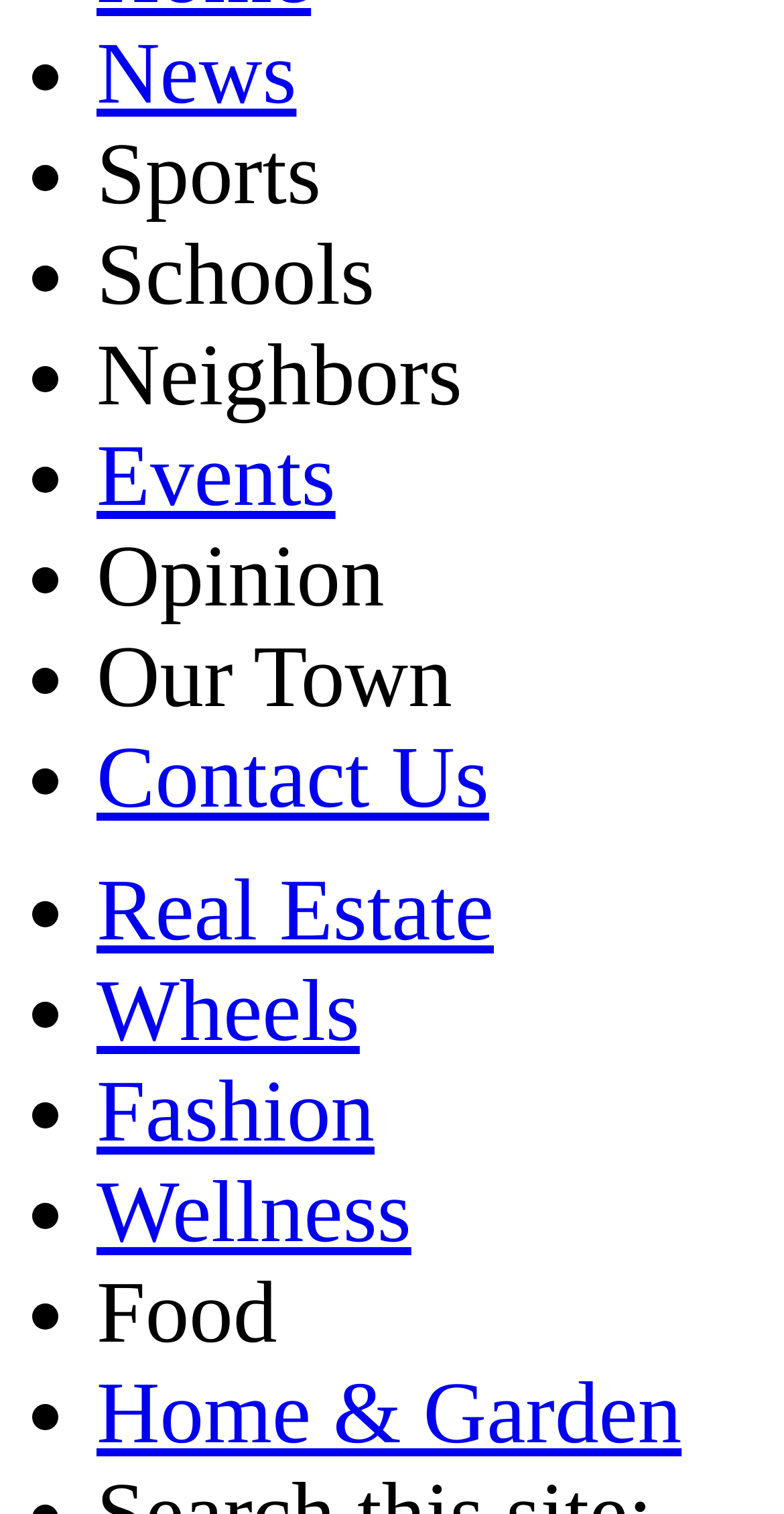From the webpage screenshot, identify the region described by President's Message. Provide the bounding box coordinates as (top-left x, top-left y, bottom-right x, bottom-right y), with each value being a floating point number between 0 and 1.

None